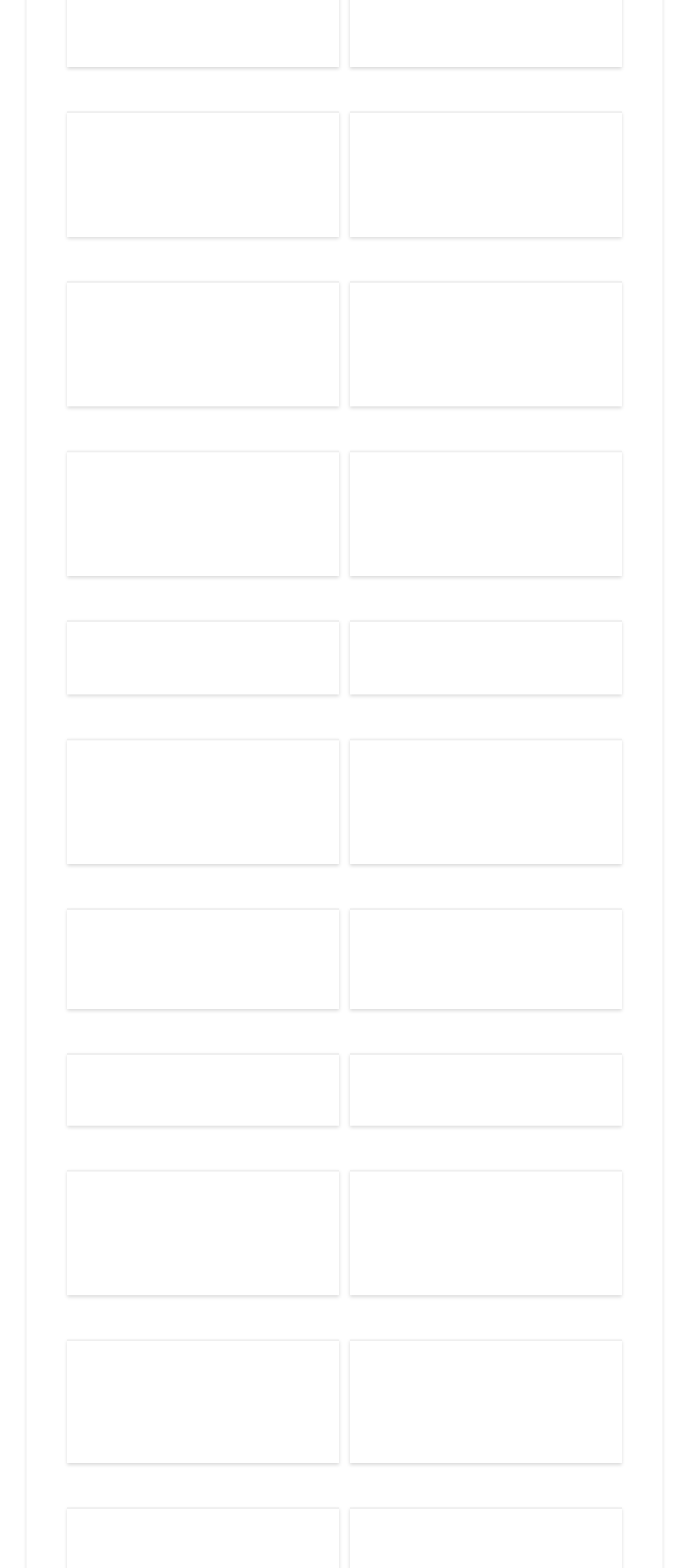Could you specify the bounding box coordinates for the clickable section to complete the following instruction: "View Albee Baby"?

[0.508, 0.071, 0.902, 0.151]